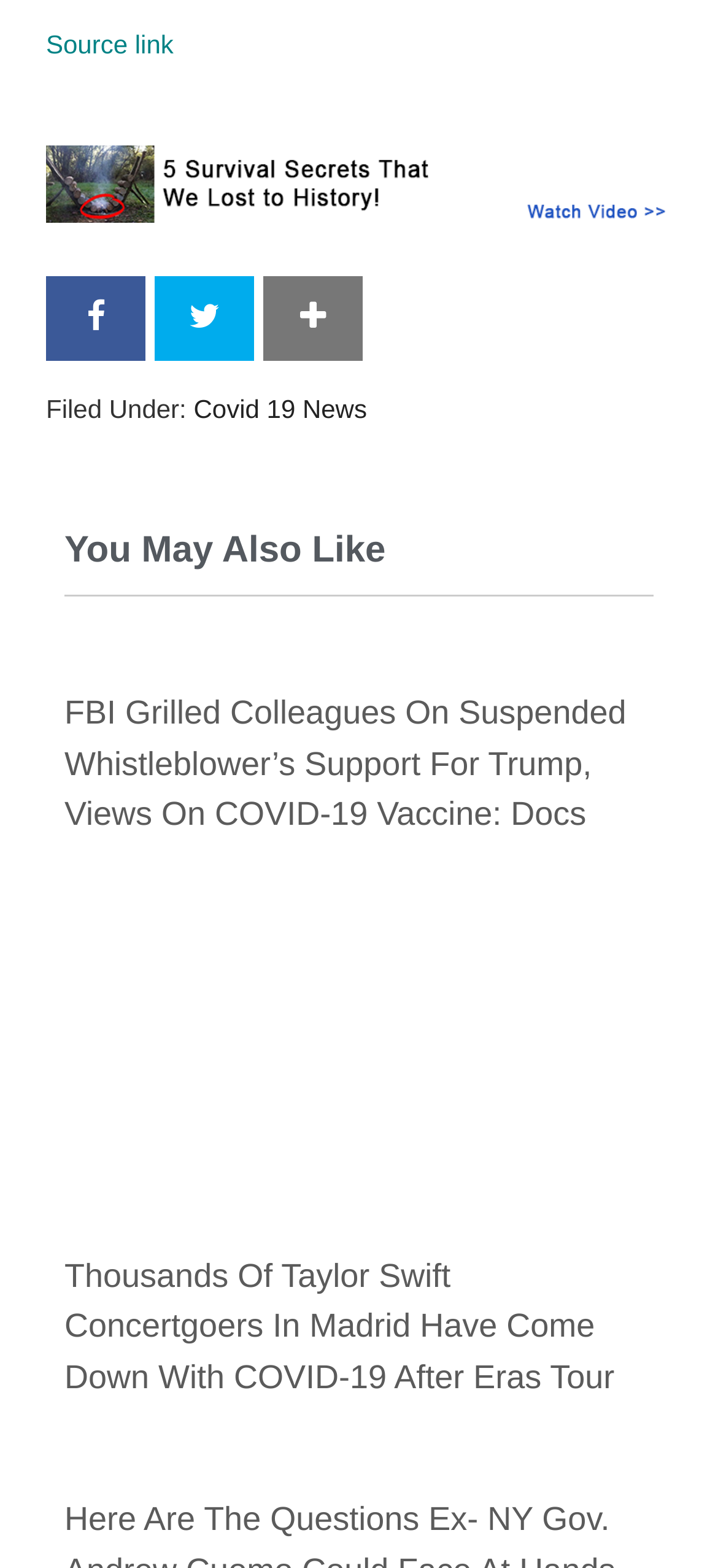Determine the bounding box coordinates for the UI element with the following description: "title="Survival Masterplan"". The coordinates should be four float numbers between 0 and 1, represented as [left, top, right, bottom].

[0.064, 0.118, 0.936, 0.142]